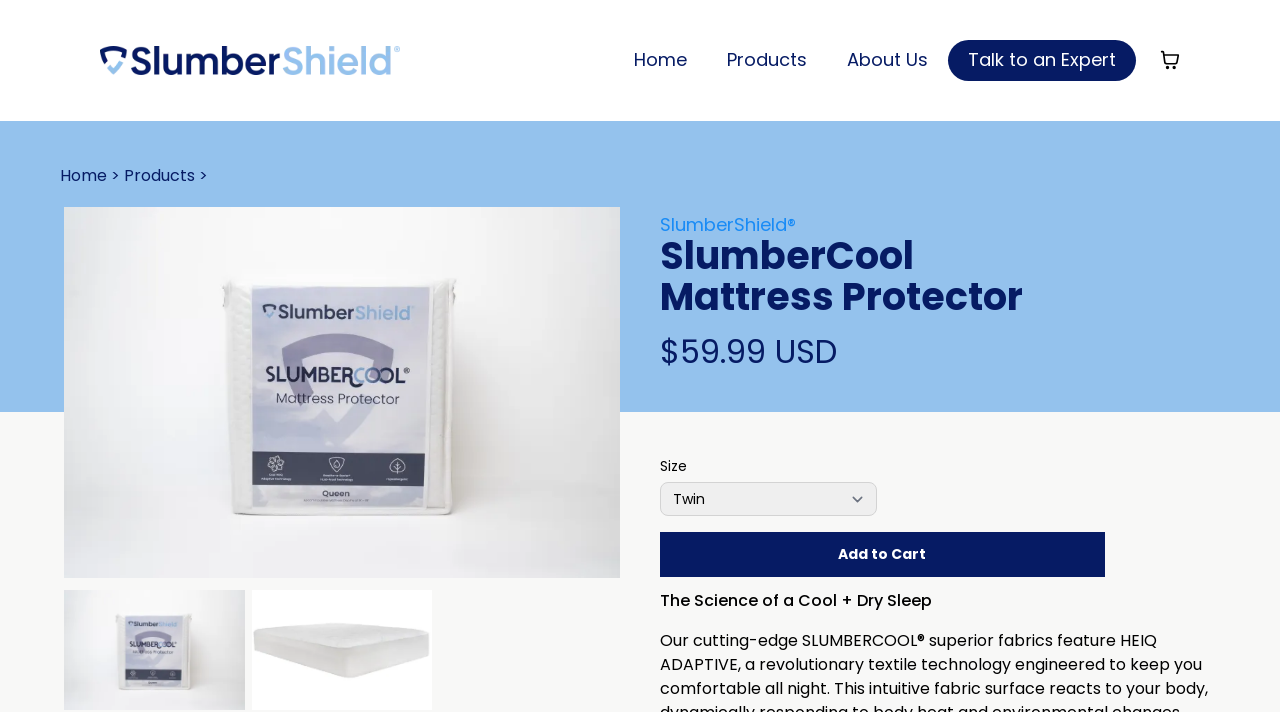Please specify the bounding box coordinates of the clickable region to carry out the following instruction: "Click the Home link". The coordinates should be four float numbers between 0 and 1, in the format [left, top, right, bottom].

[0.48, 0.063, 0.552, 0.106]